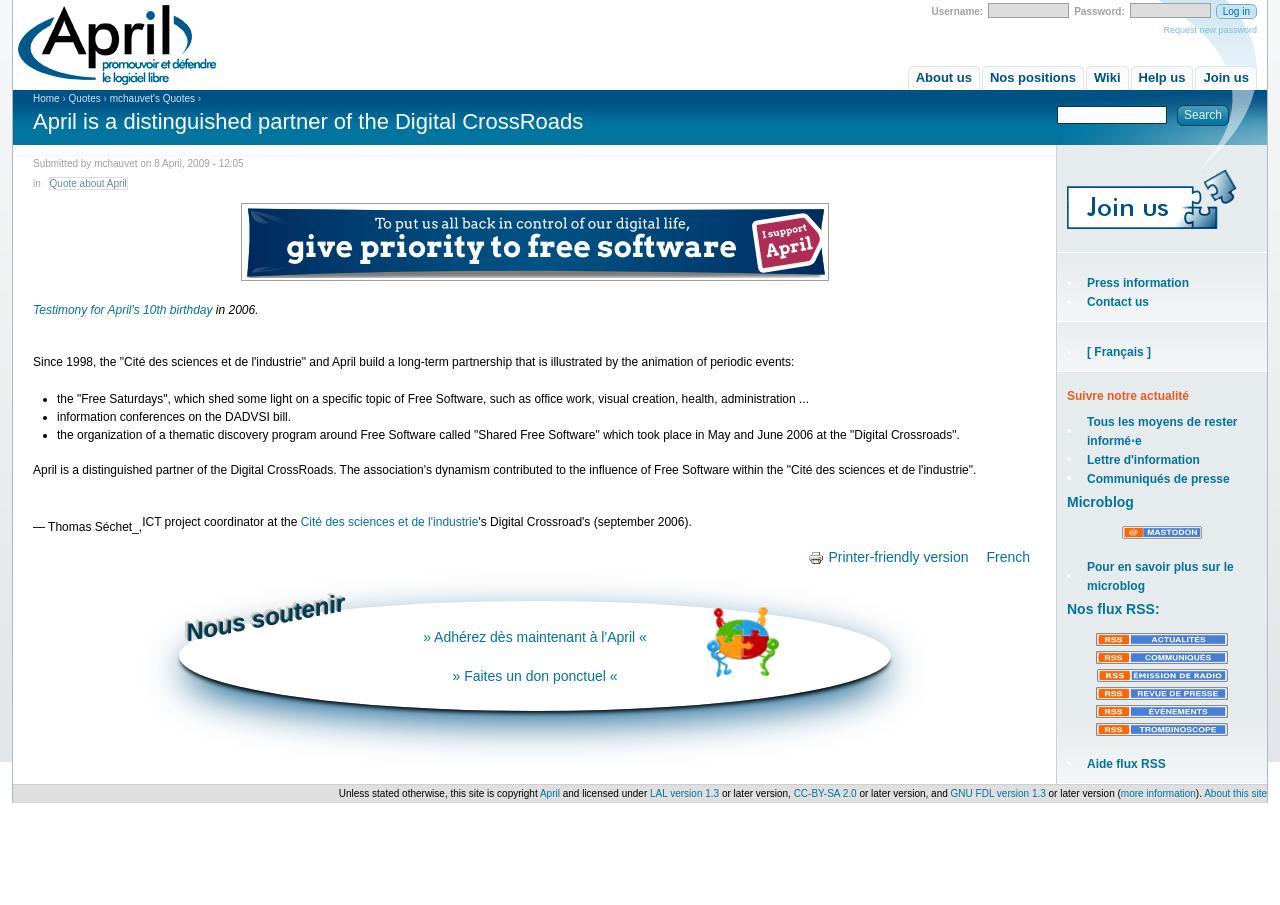Determine the bounding box coordinates of the element that should be clicked to execute the following command: "Enter username".

[0.772, 0.003, 0.835, 0.02]